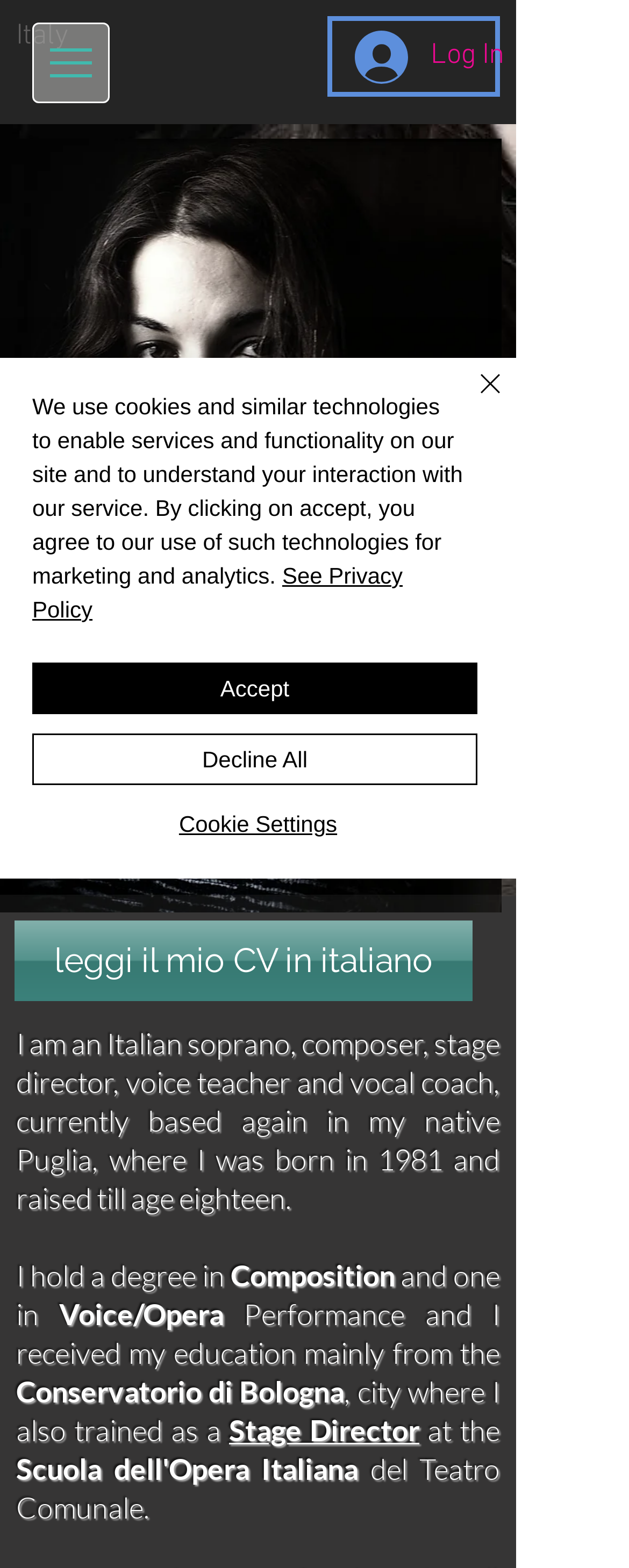Give a concise answer using only one word or phrase for this question:
What is the name of the book written by the soprano?

Cantare